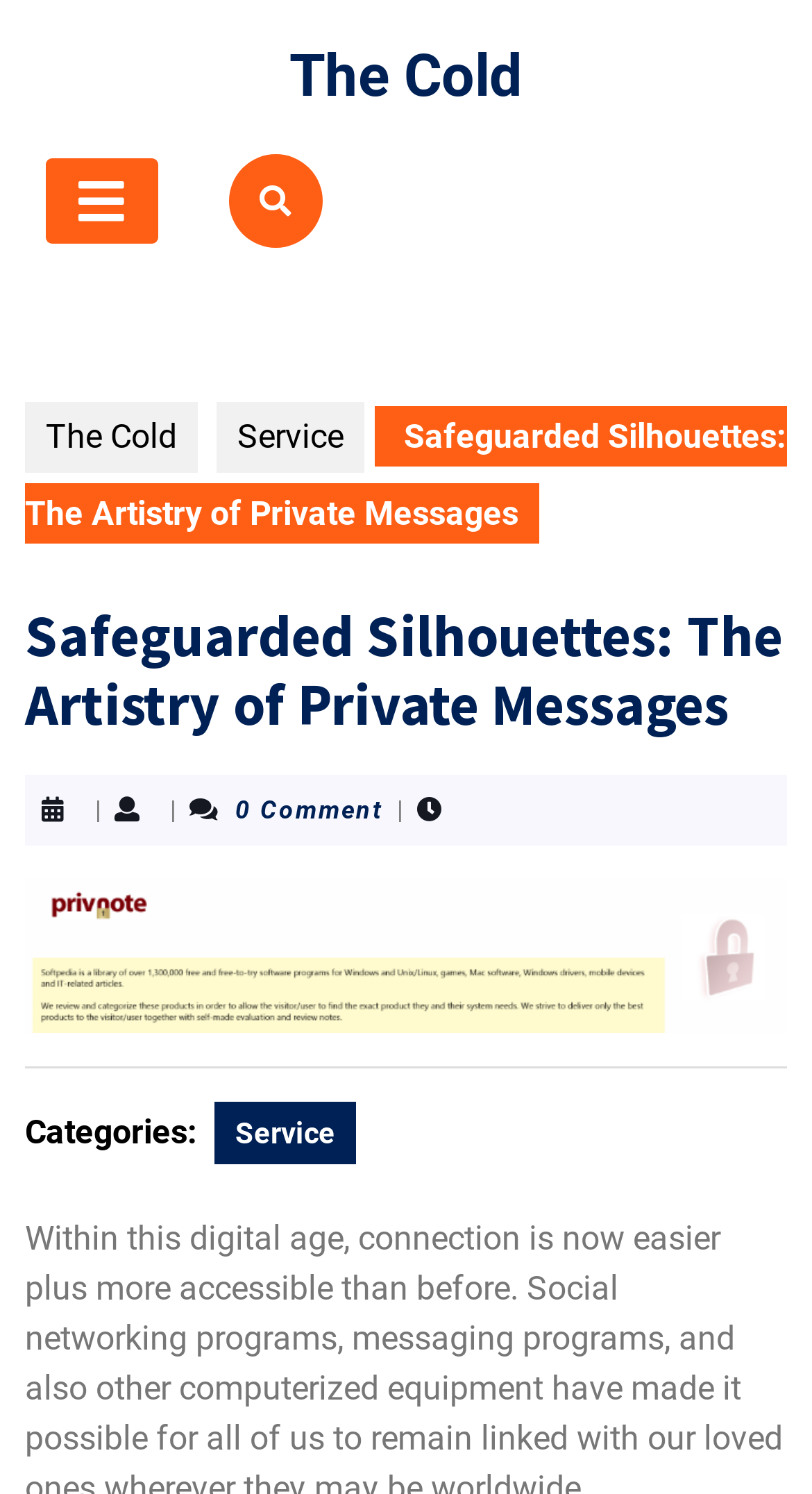Your task is to find and give the main heading text of the webpage.

Safeguarded Silhouettes: The Artistry of Private Messages